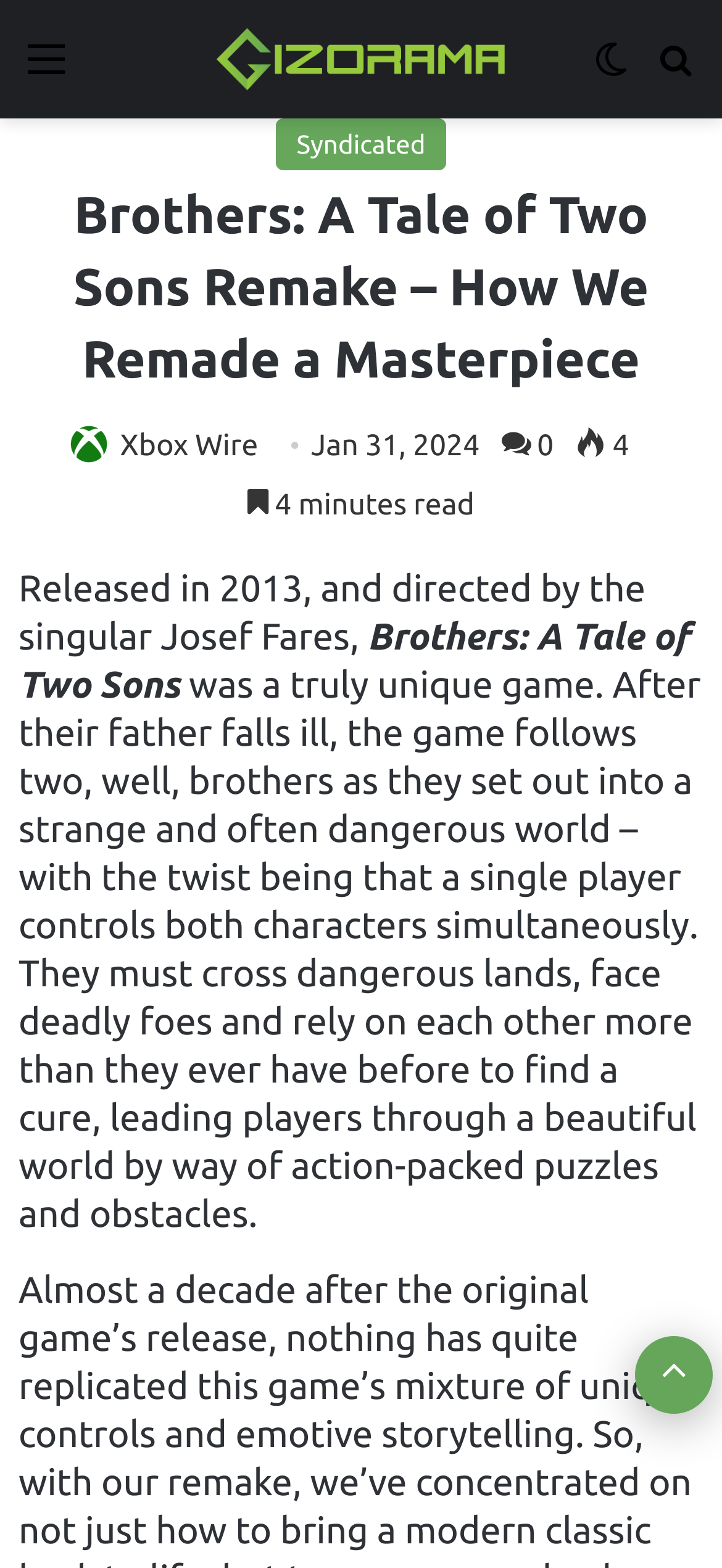Generate the main heading text from the webpage.

Brothers: A Tale of Two Sons Remake – How We Remade a Masterpiece